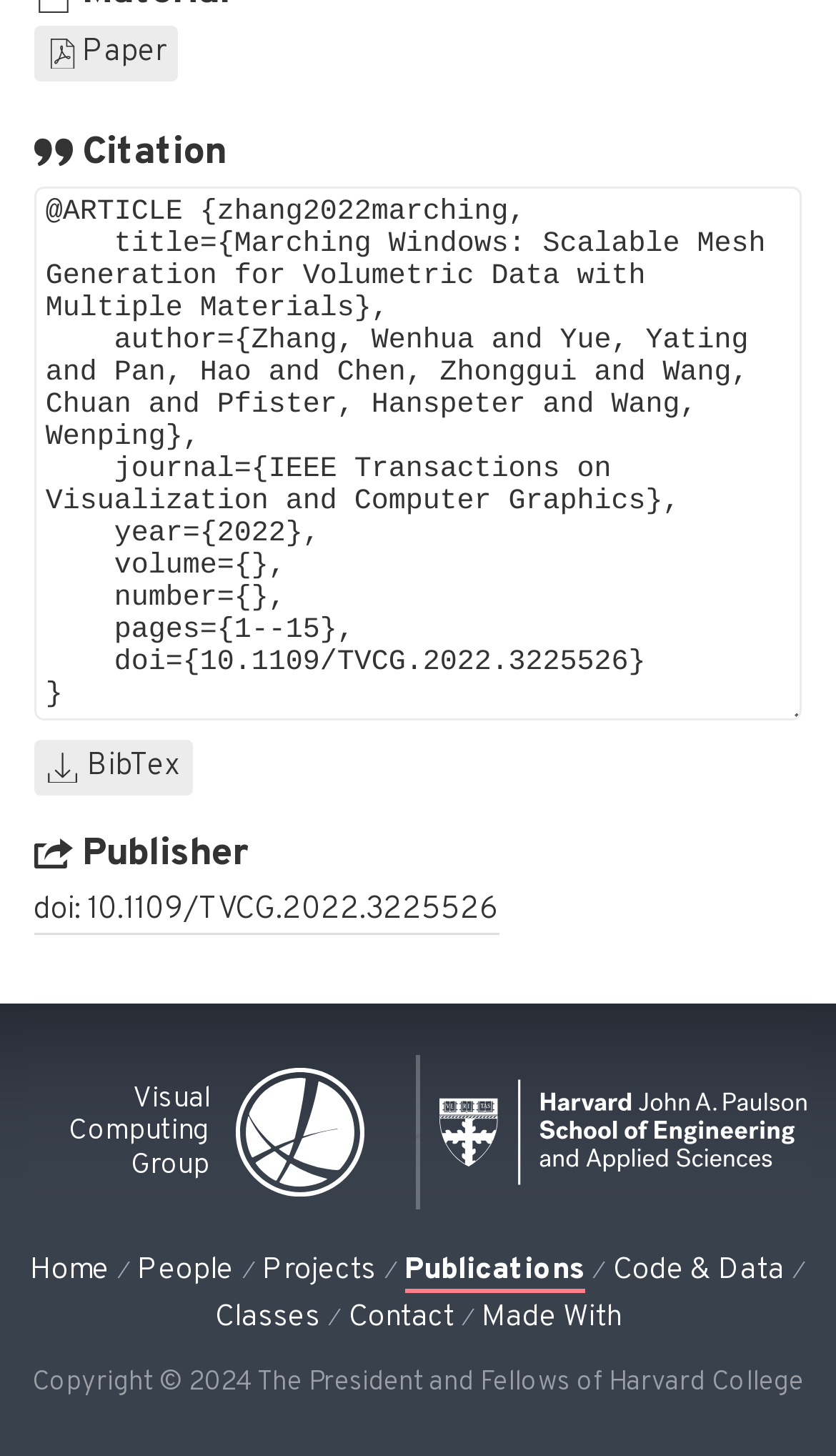Please pinpoint the bounding box coordinates for the region I should click to adhere to this instruction: "Read Phil's Forbes Columns".

None